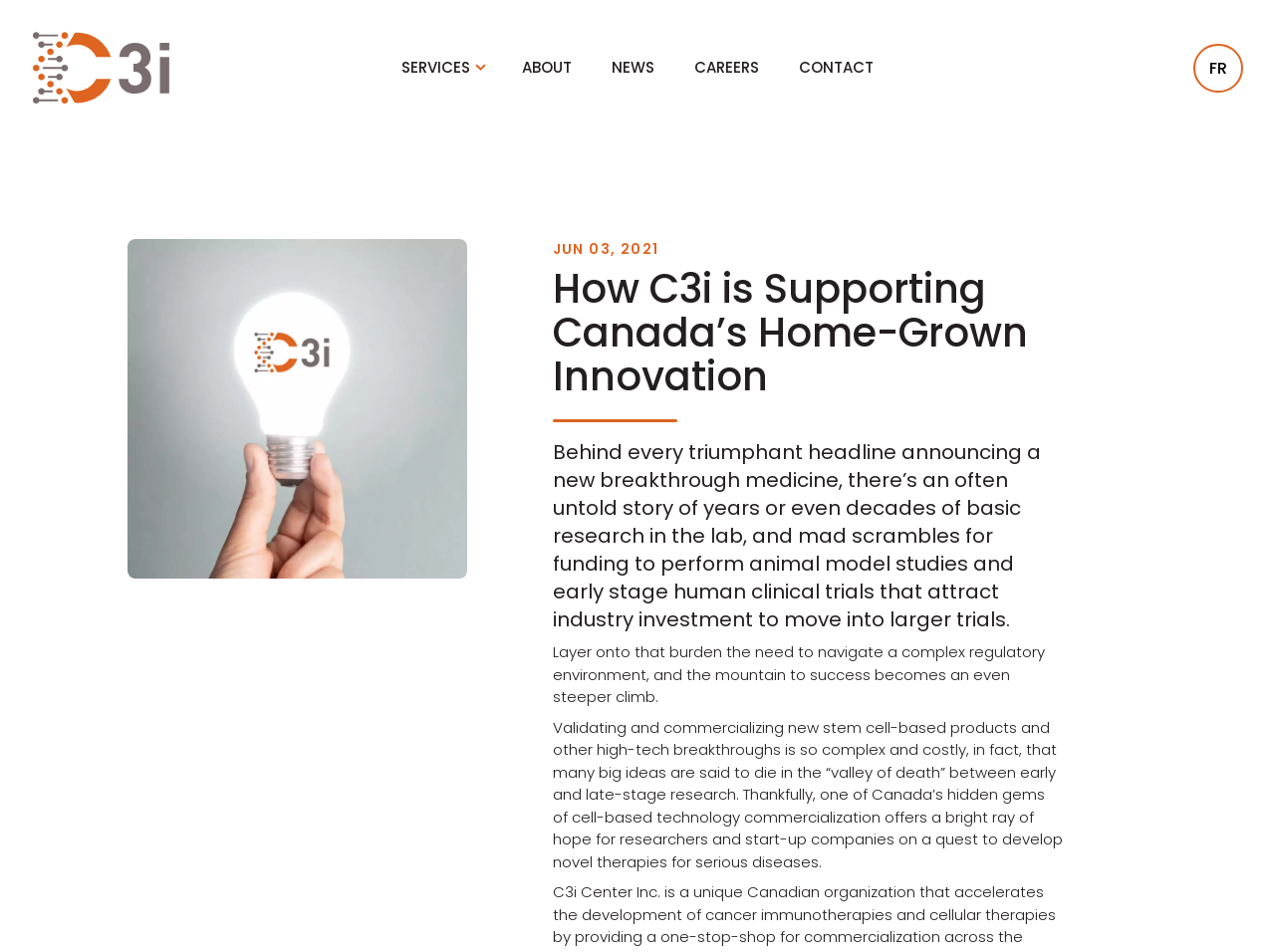Please reply to the following question with a single word or a short phrase:
What is the main topic of the webpage?

Supporting Canada’s Home-Grown Innovation